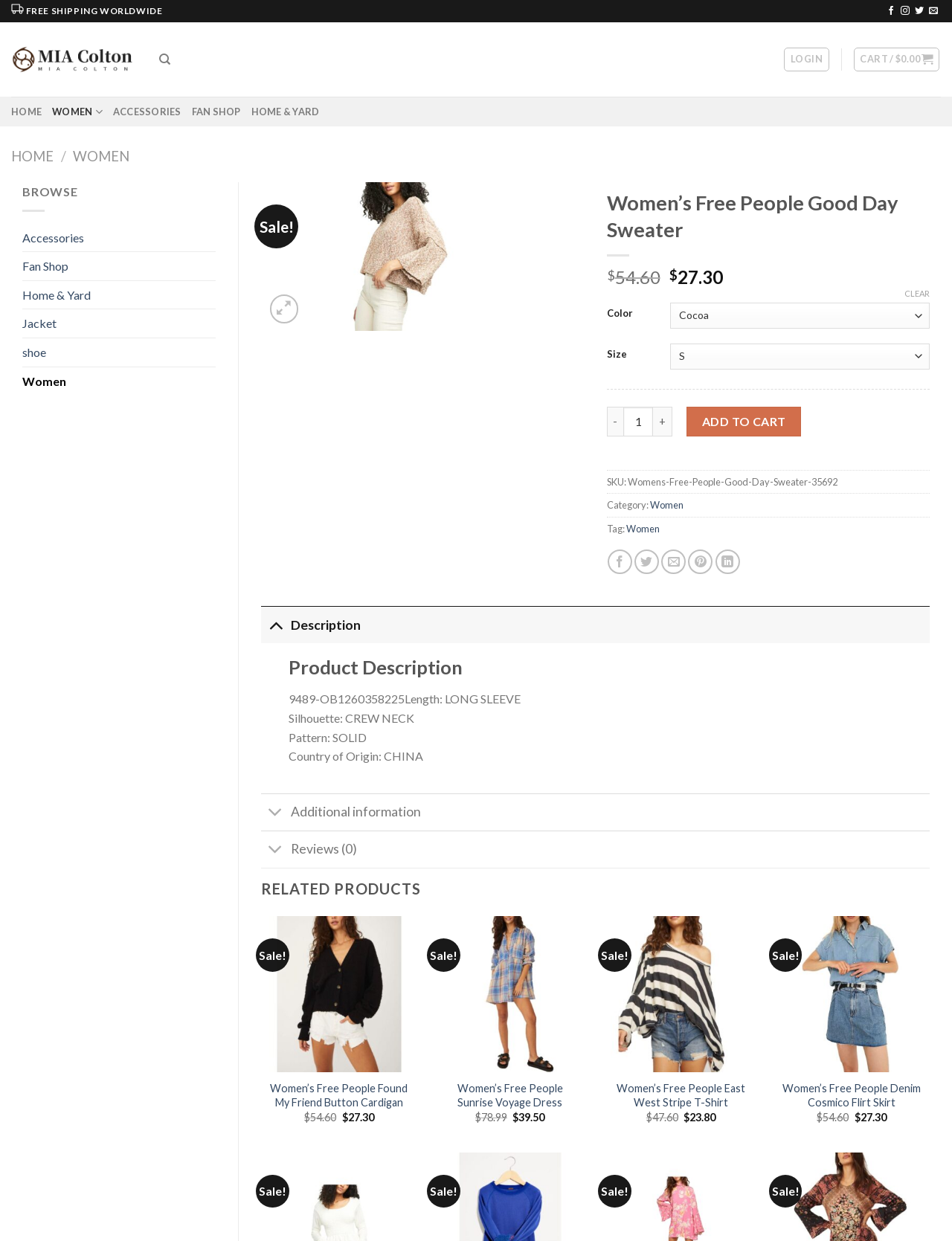Highlight the bounding box coordinates of the element that should be clicked to carry out the following instruction: "Click on the 'LOGIN' link". The coordinates must be given as four float numbers ranging from 0 to 1, i.e., [left, top, right, bottom].

[0.824, 0.038, 0.871, 0.058]